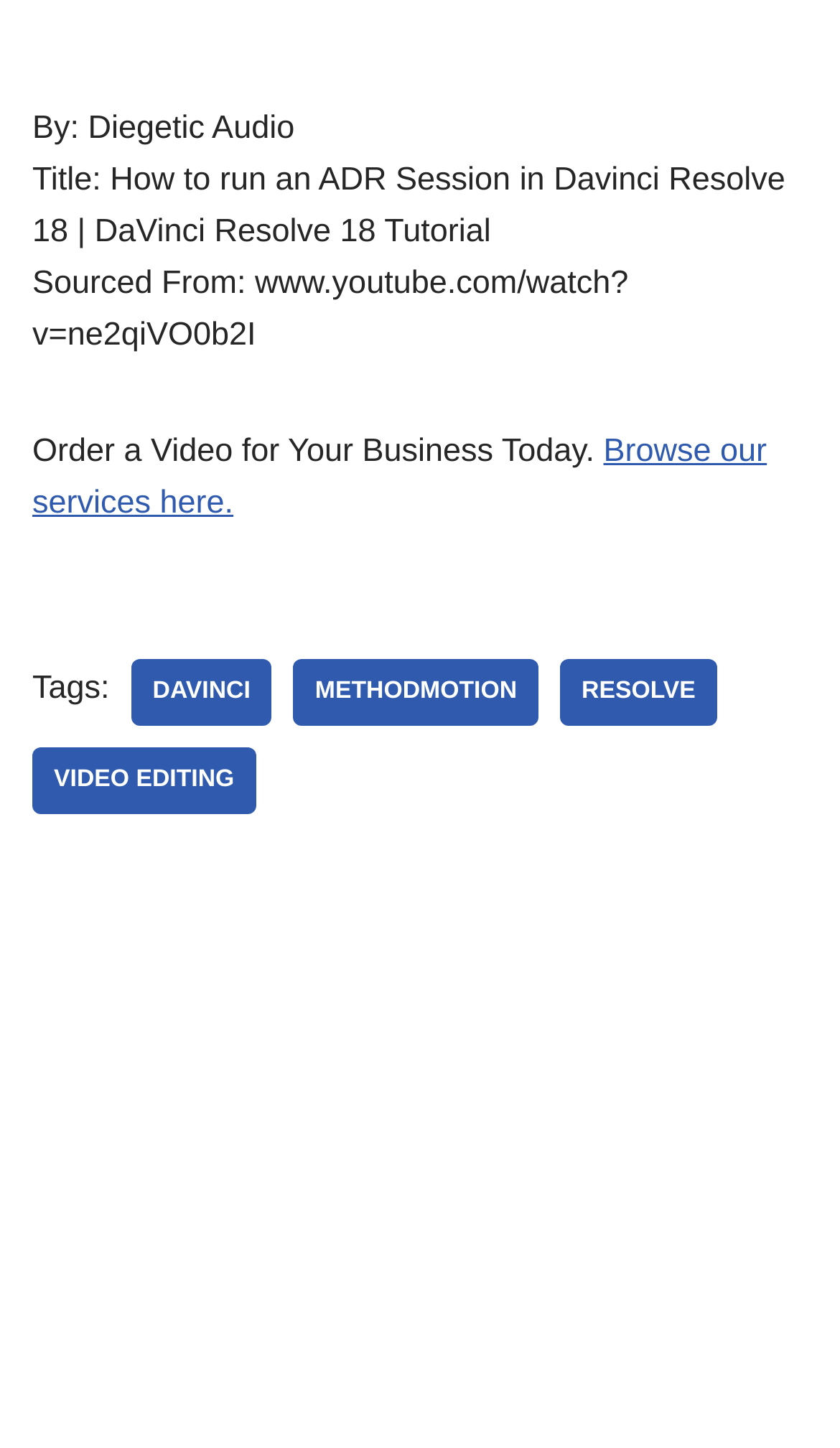Provide a brief response using a word or short phrase to this question:
What action can be taken for business videos?

Order a video